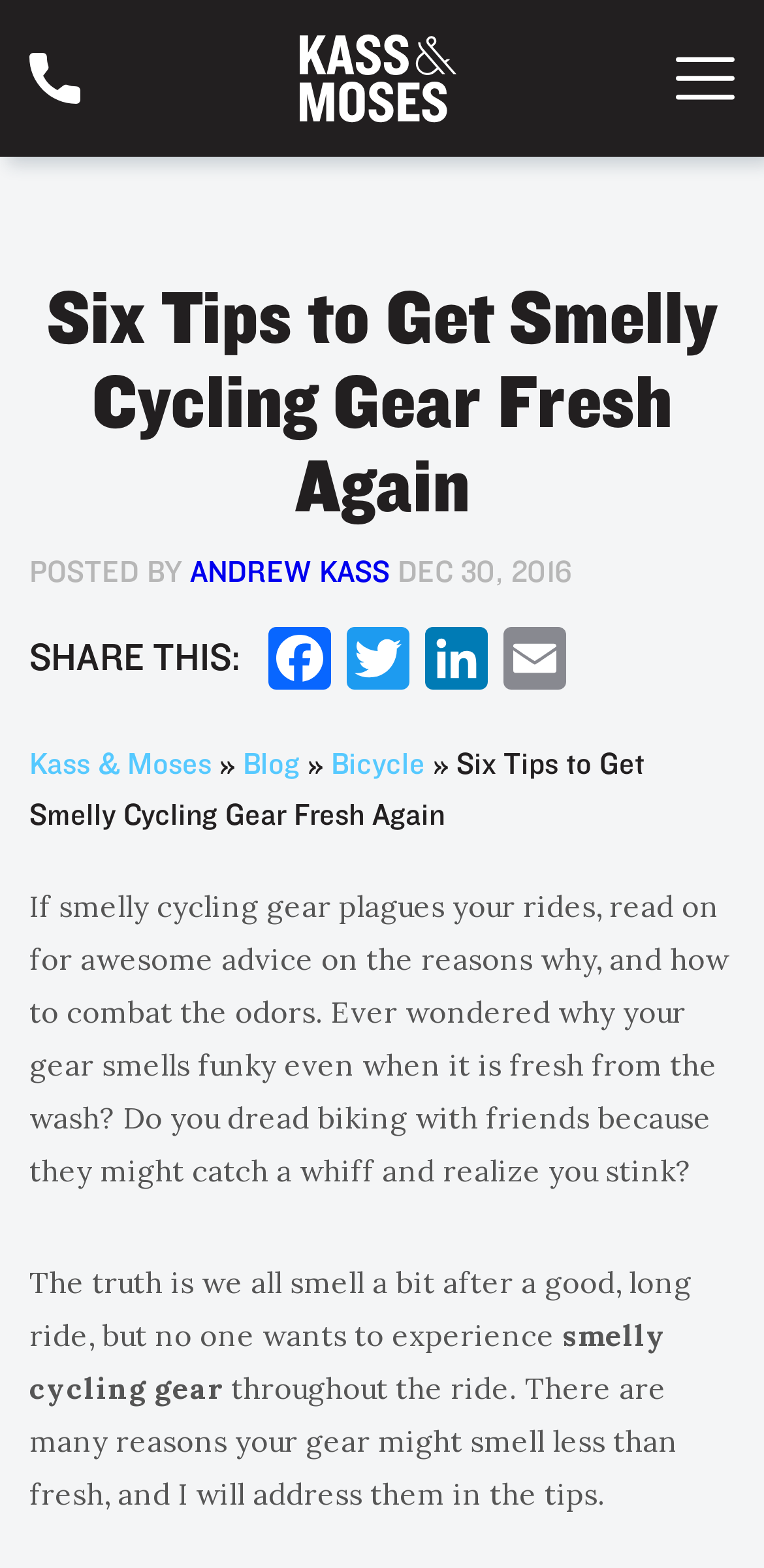What is the topic of this blog post?
Provide a well-explained and detailed answer to the question.

The topic of this blog post is smelly cycling gear, which is evident from the heading 'Six Tips to Get Smelly Cycling Gear Fresh Again' and the content of the post, which discusses the reasons why cycling gear smells and how to combat the odors.